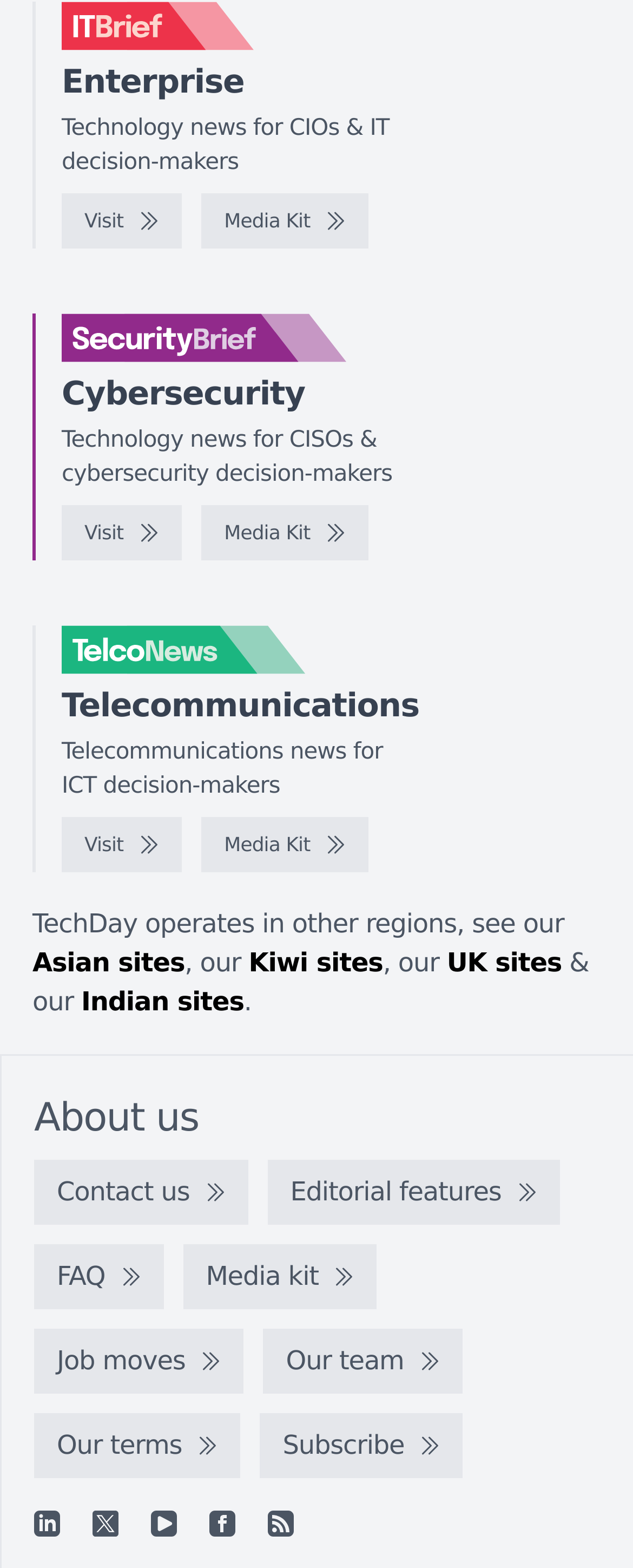In which regions does TechDay operate?
Answer the question with a single word or phrase derived from the image.

Multiple regions